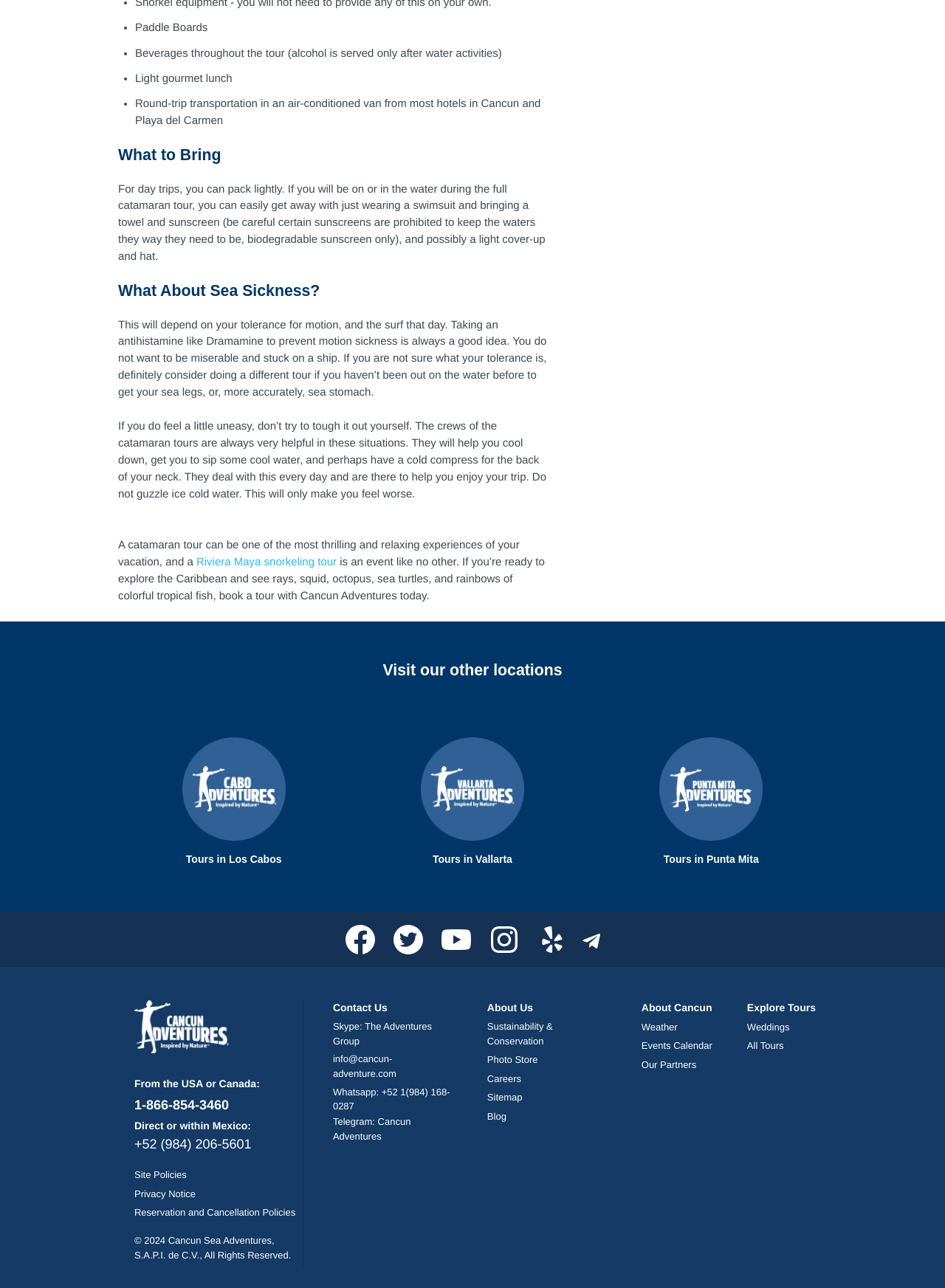Respond with a single word or phrase for the following question: 
How can I prevent sea sickness?

Take Dramamine